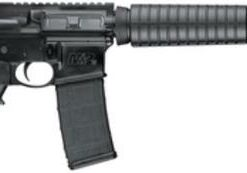Answer the question in a single word or phrase:
What is the price of the M&P-15 Sport 2?

$4,000